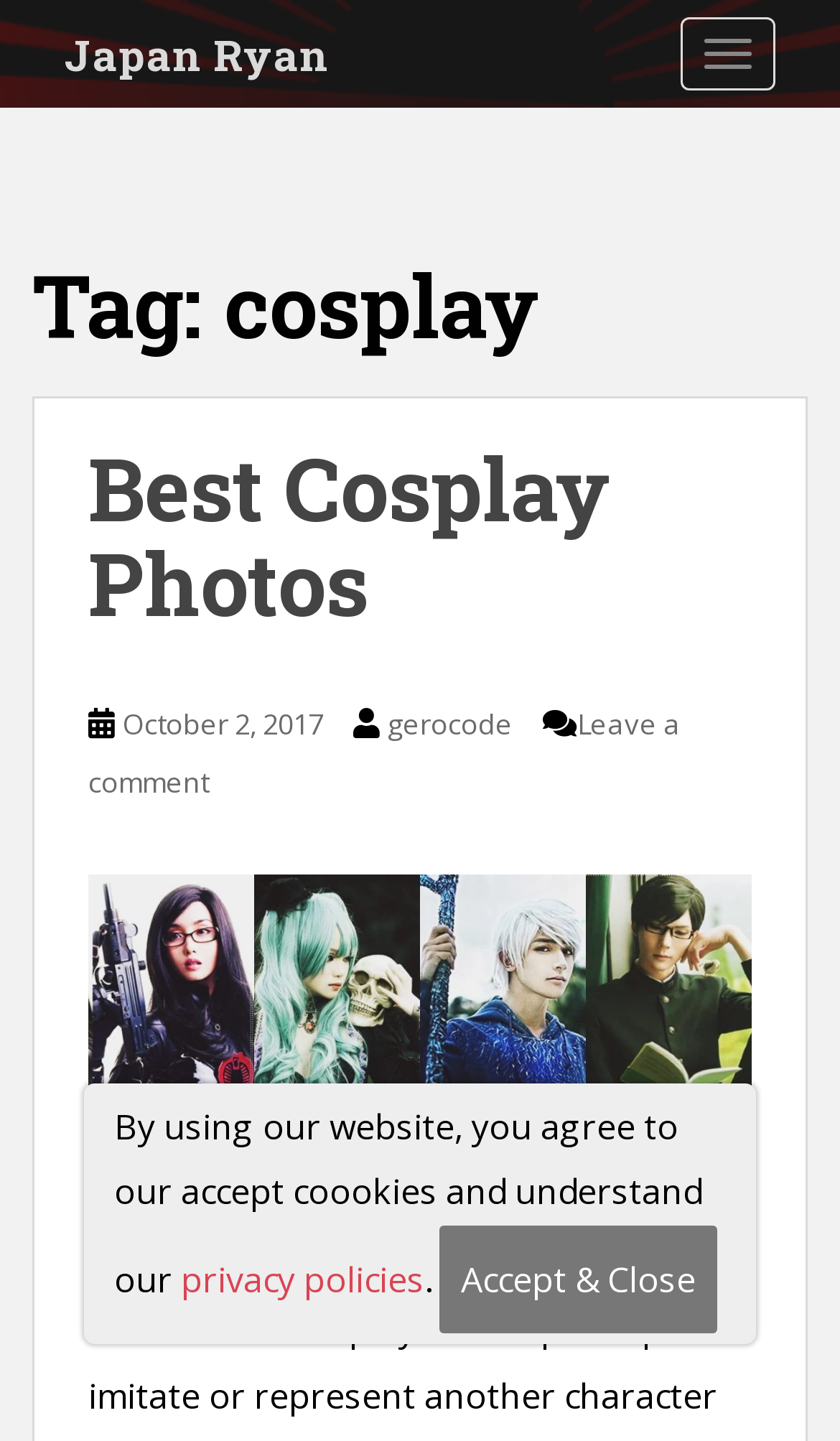Please reply with a single word or brief phrase to the question: 
What is the category of the current webpage?

cosplay